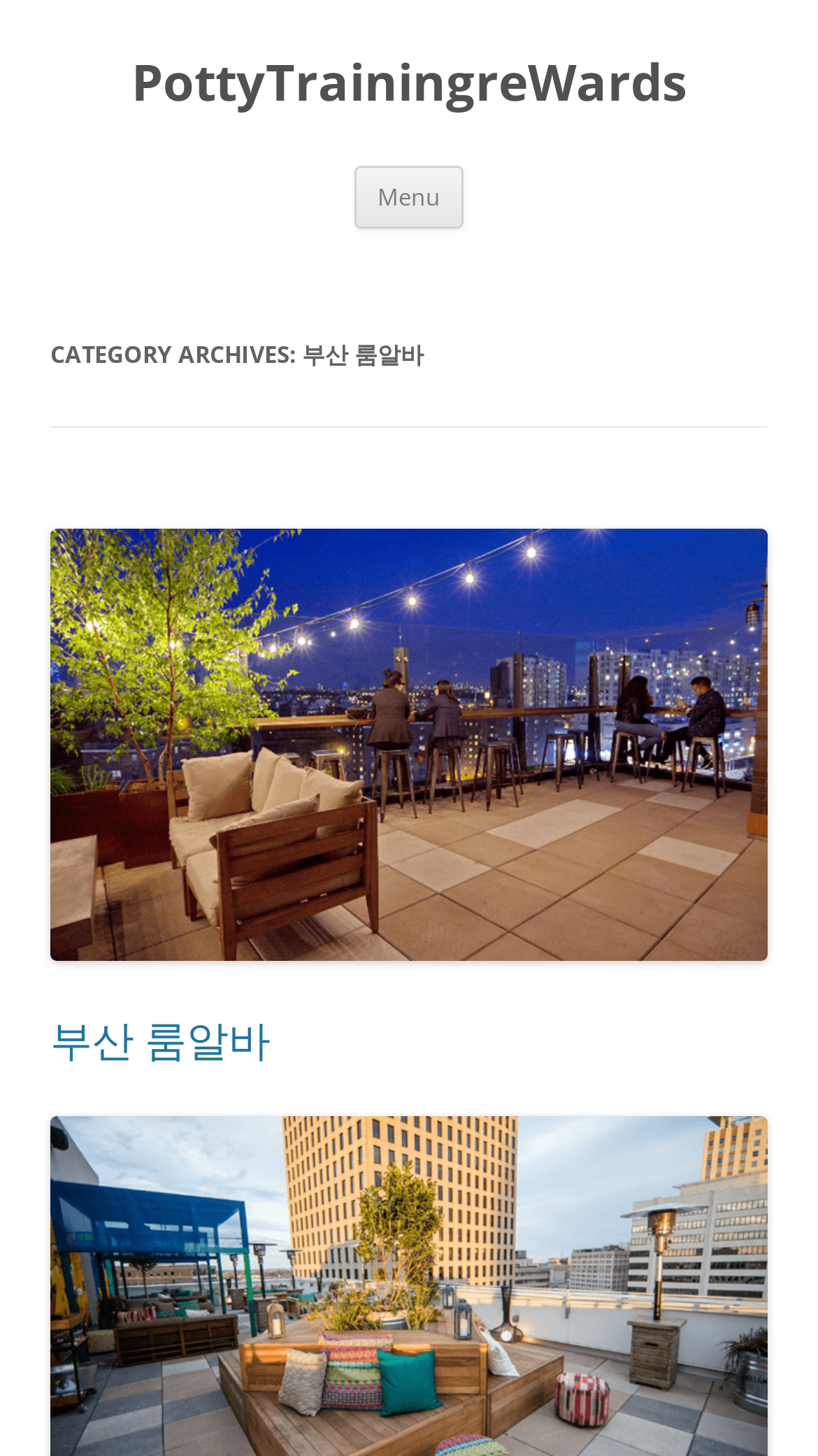Create a detailed description of the webpage's content and layout.

The webpage is titled "부산 룸알바 Archives - PottyTrainingreWards" and appears to be an archive page for a specific category. At the top left, there is a heading element displaying the title "PottyTrainingreWards", which is also a clickable link. 

To the right of the title, there is a button labeled "Menu". Next to the button, there is a link labeled "Skip to content", which is likely a shortcut for screen readers or keyboard navigation.

Below the top section, there is a header area that spans the full width of the page. Within this header, there is a heading element displaying the category title "CATEGORY ARCHIVES: 부산 룸알바". 

Further down, there is another header area that also spans the full width of the page. This section contains a heading element displaying the title "부산 룸알바", which is also a clickable link. This link is positioned near the top of this section, taking up about a third of the width.